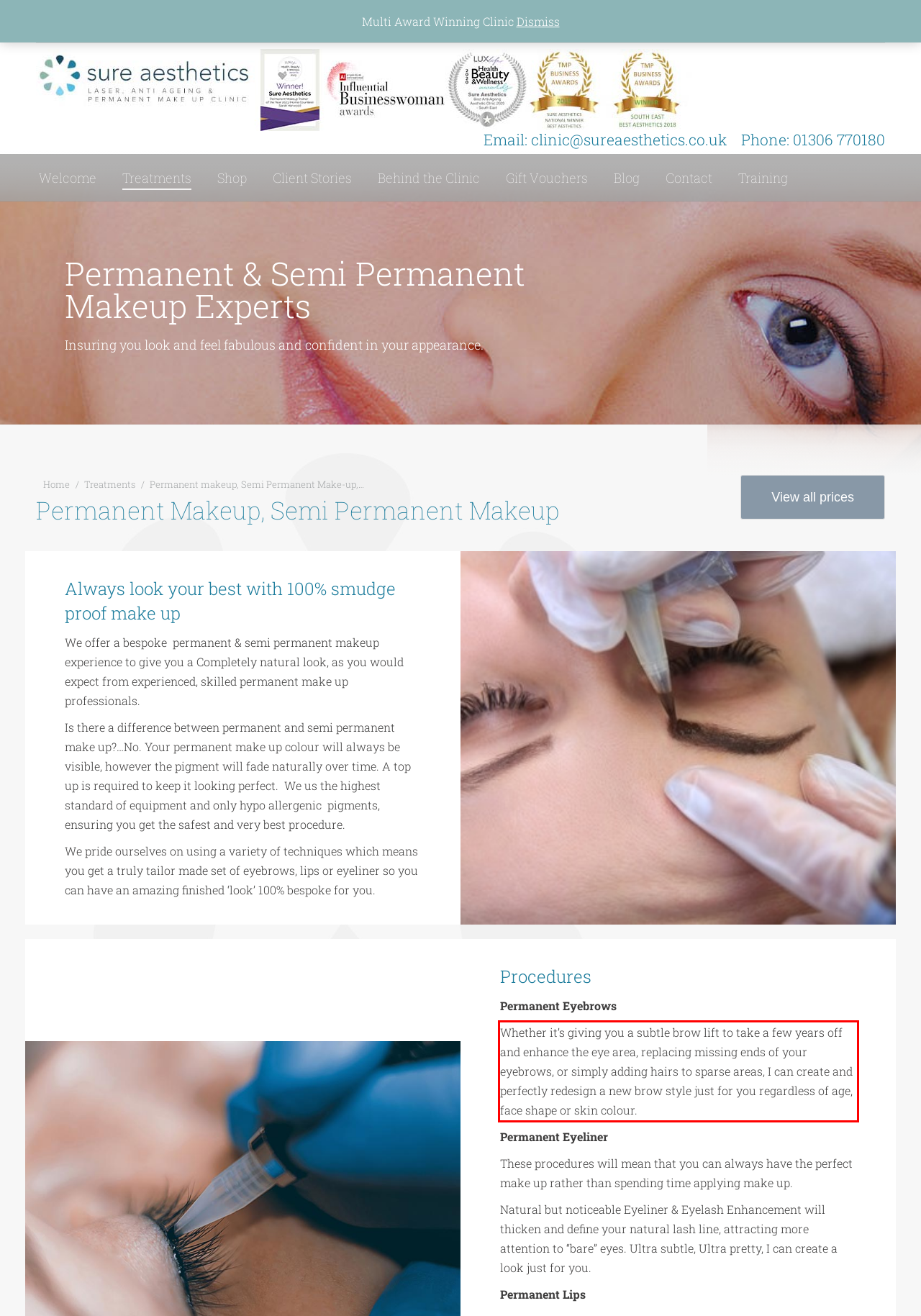Identify the text inside the red bounding box on the provided webpage screenshot by performing OCR.

Whether it’s giving you a subtle brow lift to take a few years off and enhance the eye area, replacing missing ends of your eyebrows, or simply adding hairs to sparse areas, I can create and perfectly redesign a new brow style just for you regardless of age, face shape or skin colour.